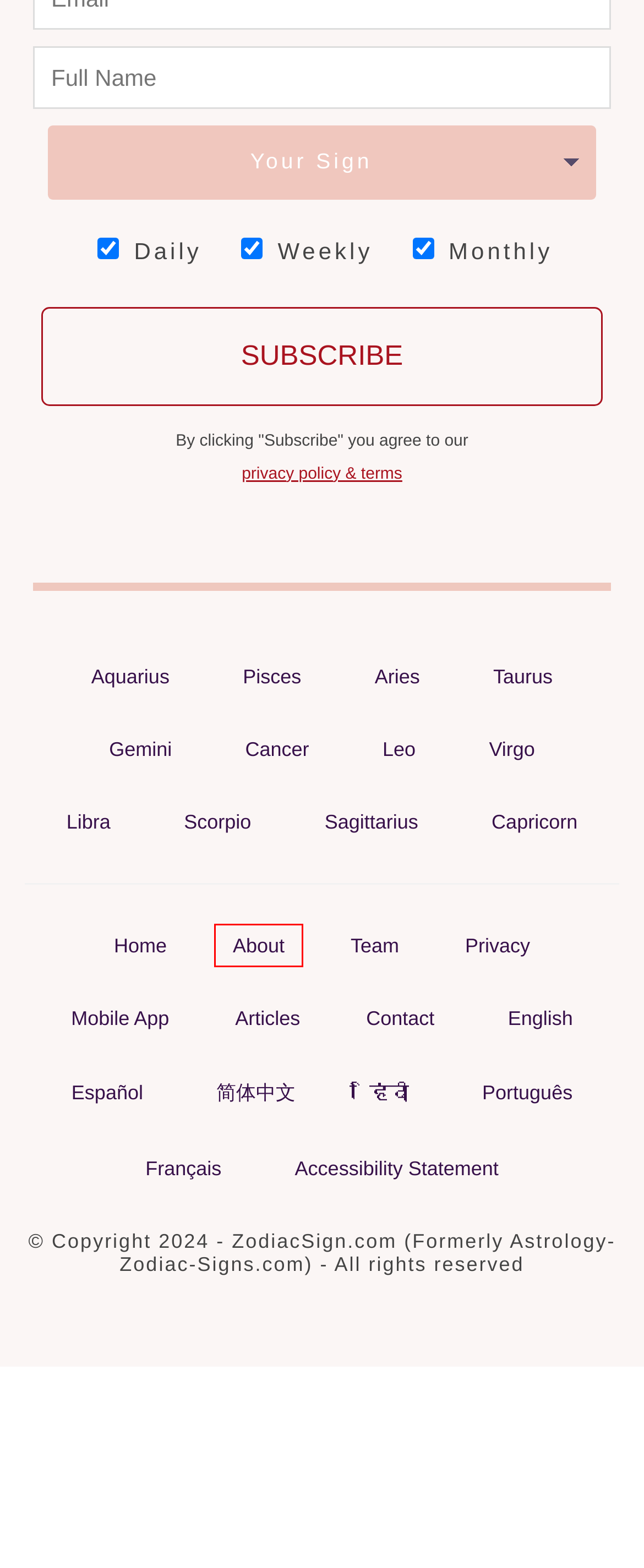Look at the screenshot of a webpage that includes a red bounding box around a UI element. Select the most appropriate webpage description that matches the page seen after clicking the highlighted element. Here are the candidates:
A. Horoscope App For IOS & Android
B. Weekly Aquarius Horoscope & Wisdom
C. About Us
D. Los 12 Signos Astrológicos del Zodiaco con sus Fechas, Significados y Compatibilidad
E. Aquarius Compatibility - Love, Sex, Trust & Life
F. Virgo Zodiac Sign: Horoscope, Dates & Personality Traits
G. Accessibility Statement
H. Gemini Zodiac Sign: Horoscope, Dates & Personality Traits

C